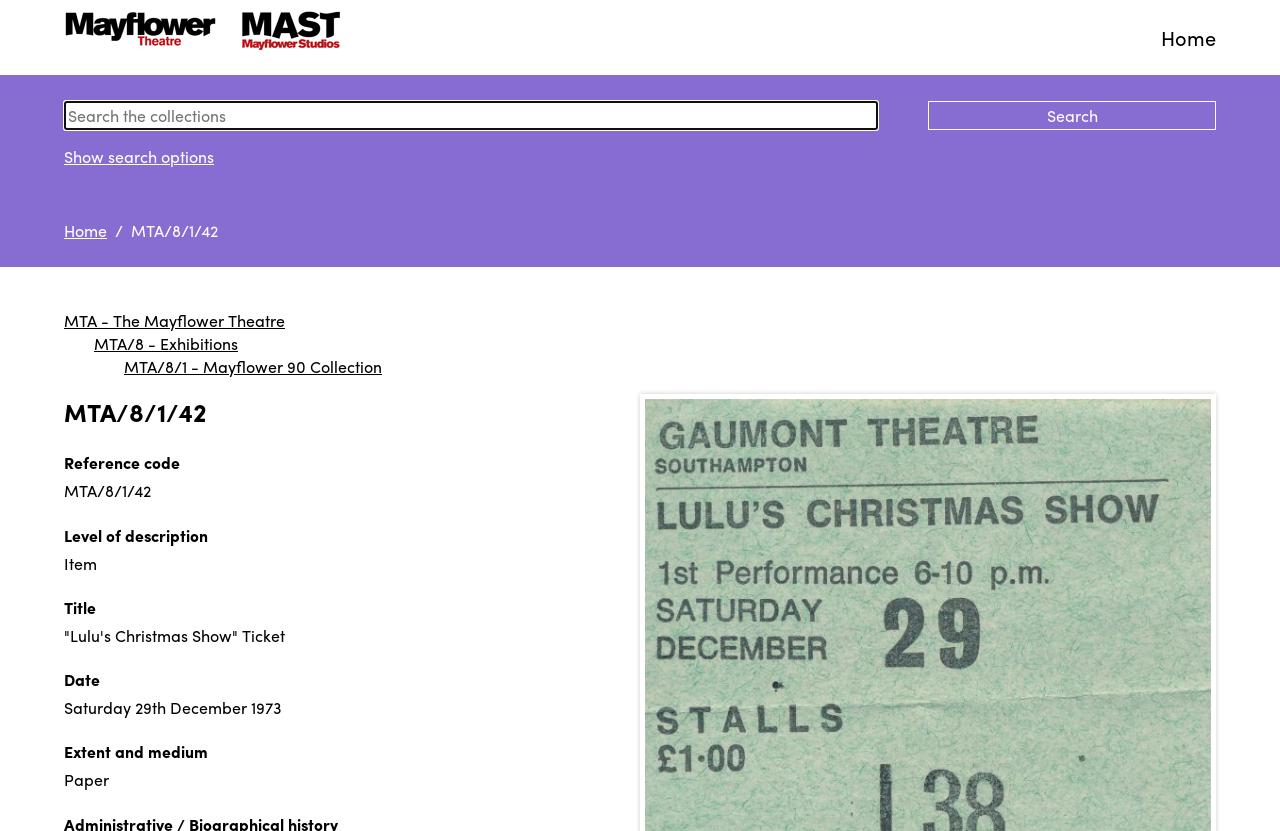Give a detailed account of the webpage, highlighting key information.

The webpage appears to be an archive collection page, specifically displaying information about an item with the reference code "MTA/8/1/42". 

At the top left, there is a link to the "Mayflower Theatre Archive" accompanied by an image with the same name. On the top right, there is a link to "Home". 

Below the "Mayflower Theatre Archive" link, there is a search bar with a text box labeled "Search the collections" and a "Search" button to its right. 

Underneath the search bar, there is a link to "Show search options". 

To the right of the search bar, there are two links, one to "Home" and another with a caption that reads " MTA/8/1/42". 

Below these links, there is a hierarchical navigation menu with links to "MTA - The Mayflower Theatre", "MTA/8 - Exhibitions", and "MTA/8/1 - Mayflower 90 Collection". 

The main content of the page is divided into sections, each with a heading. The first section has a heading "MTA/8/1/42" and displays information about the item, including its title, "Lulu's Christmas Show" Ticket, date, Saturday 29th December 1973, and extent and medium, which is paper.